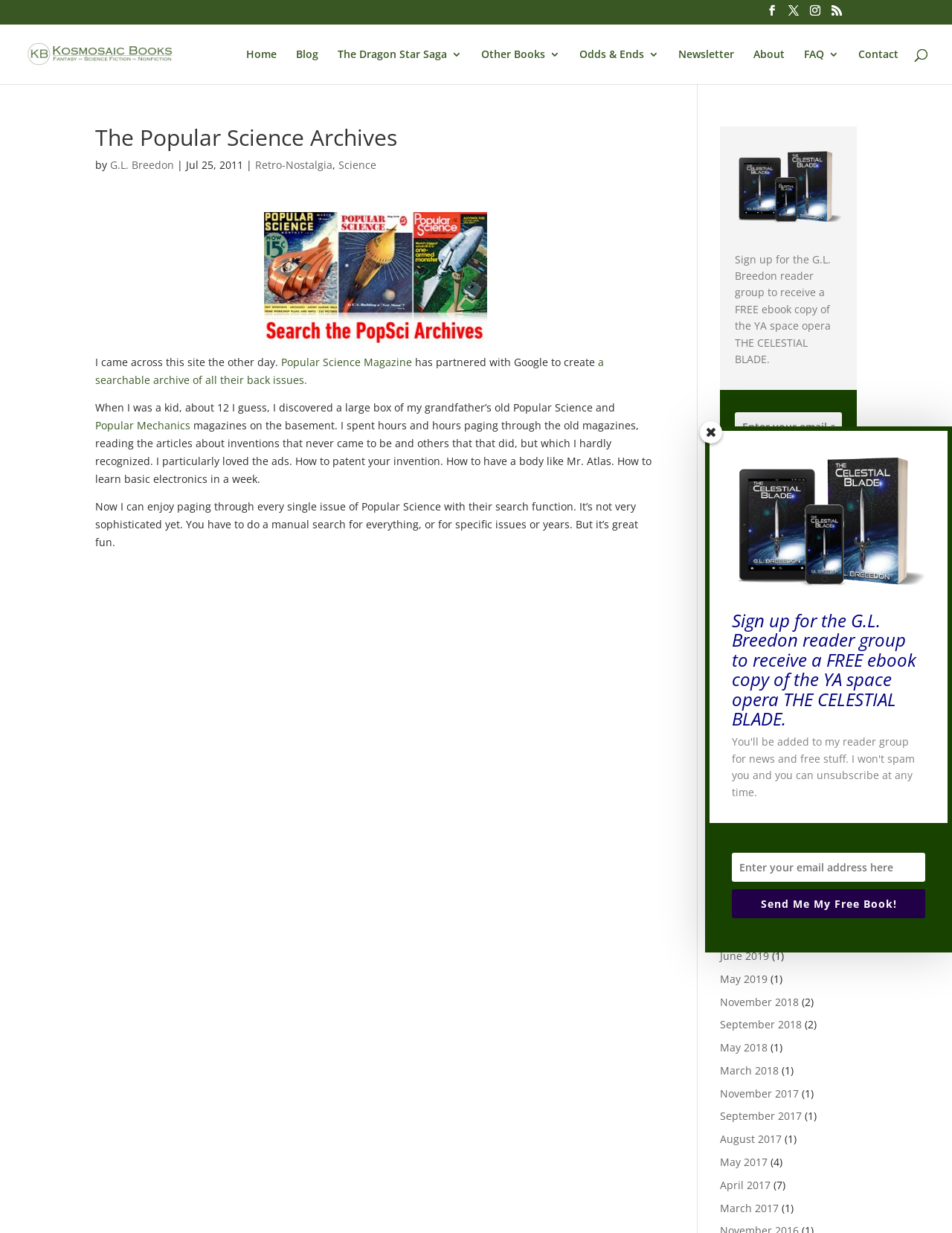Please identify the bounding box coordinates of the area that needs to be clicked to follow this instruction: "Search for something".

[0.053, 0.019, 0.953, 0.021]